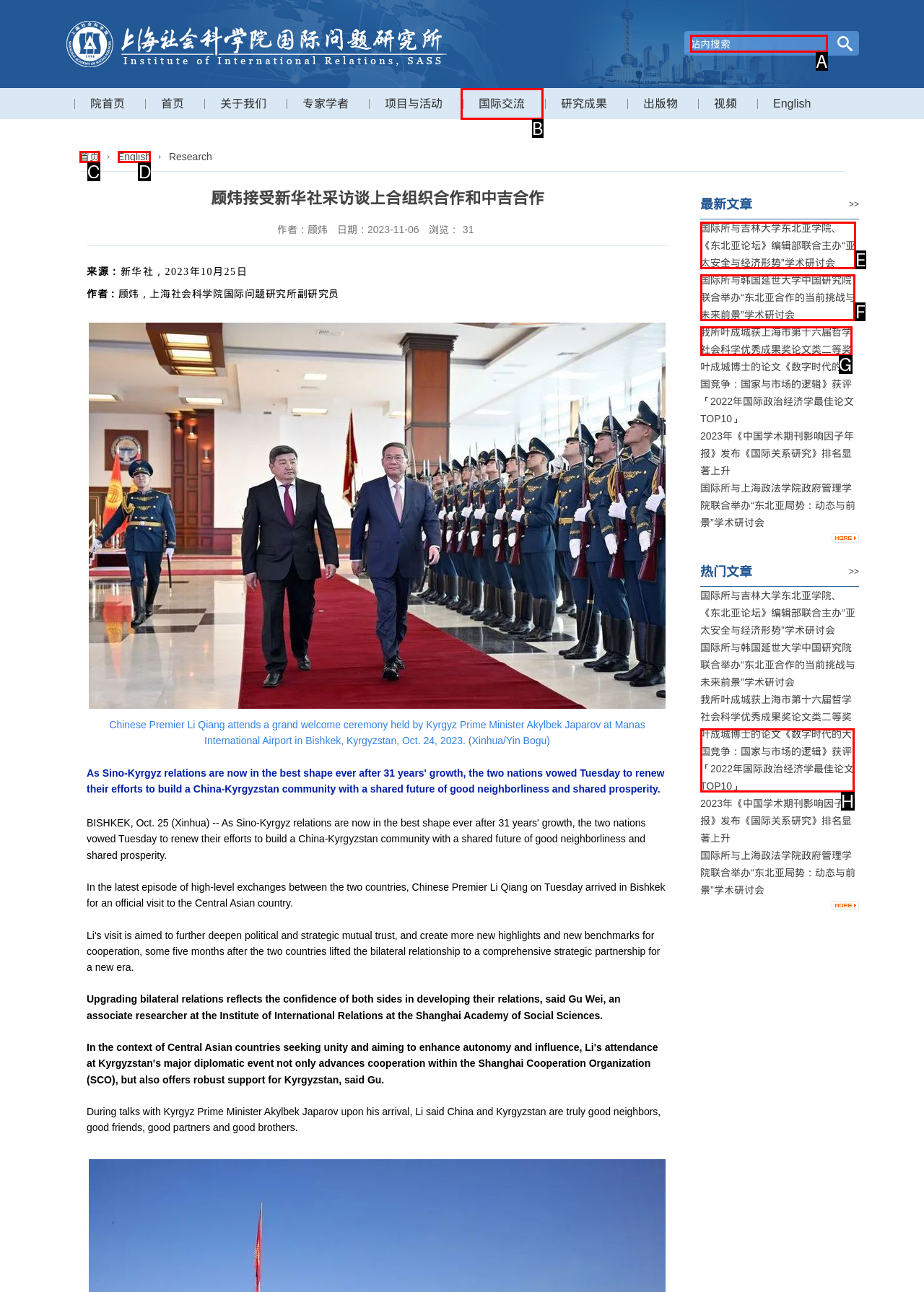Select the UI element that should be clicked to execute the following task: read the latest article
Provide the letter of the correct choice from the given options.

E